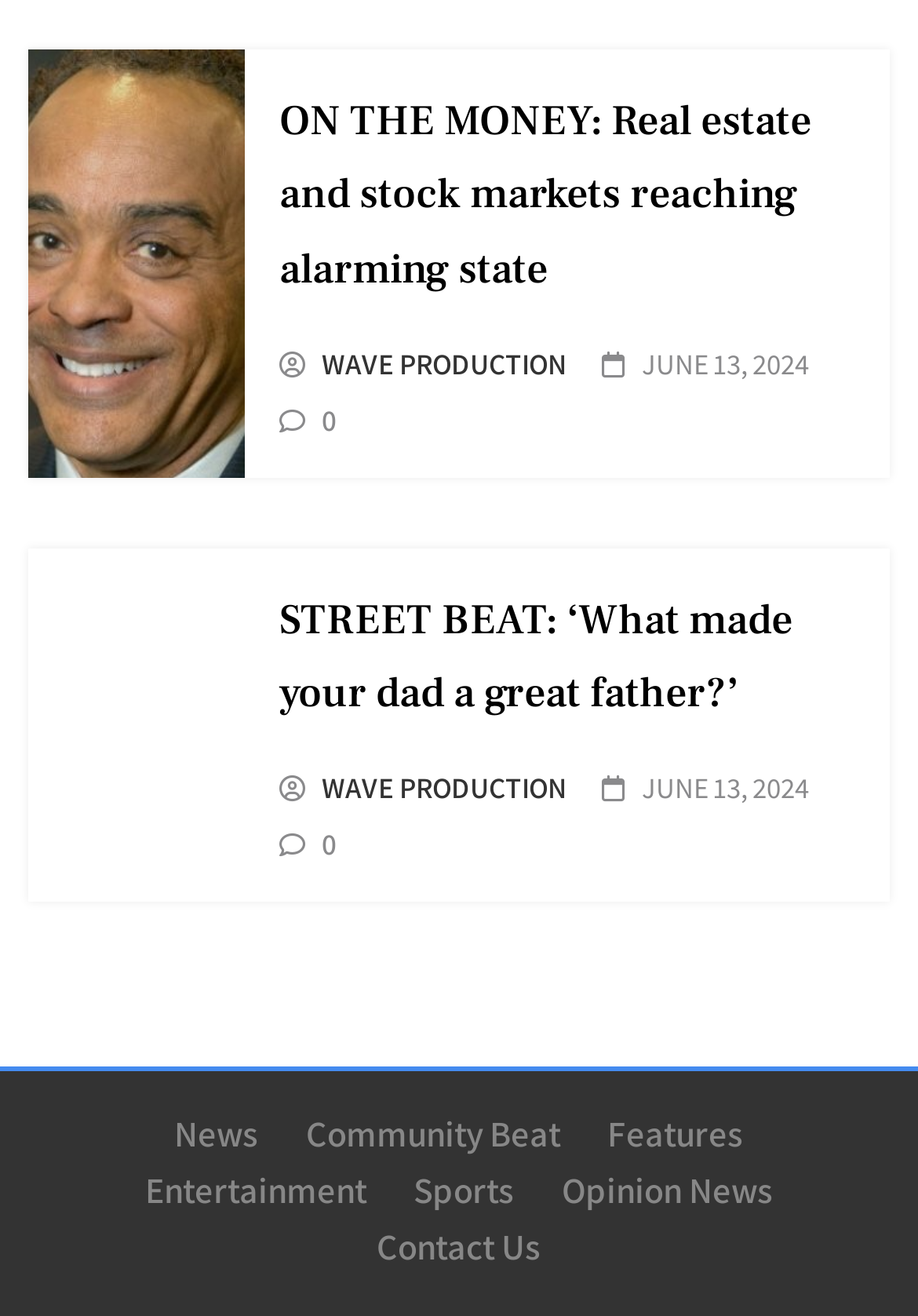What are the categories of news on this website?
Could you answer the question with a detailed and thorough explanation?

The webpage has links to different categories of news, including News, Community Beat, Features, Entertainment, Sports, and Opinion News, which suggests that these are the categories of news available on this website.